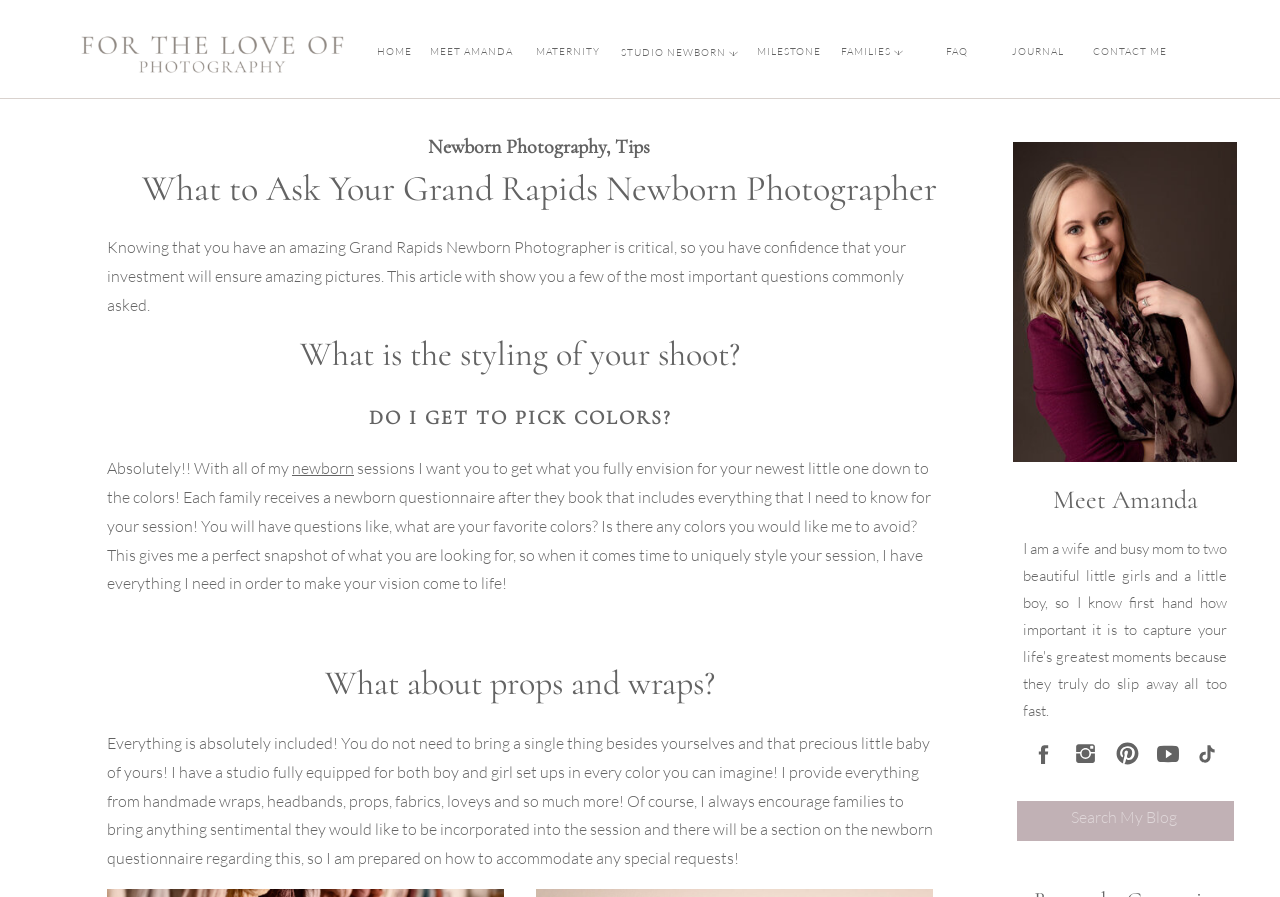Determine the bounding box for the UI element as described: "JOURNAL". The coordinates should be represented as four float numbers between 0 and 1, formatted as [left, top, right, bottom].

[0.784, 0.051, 0.837, 0.067]